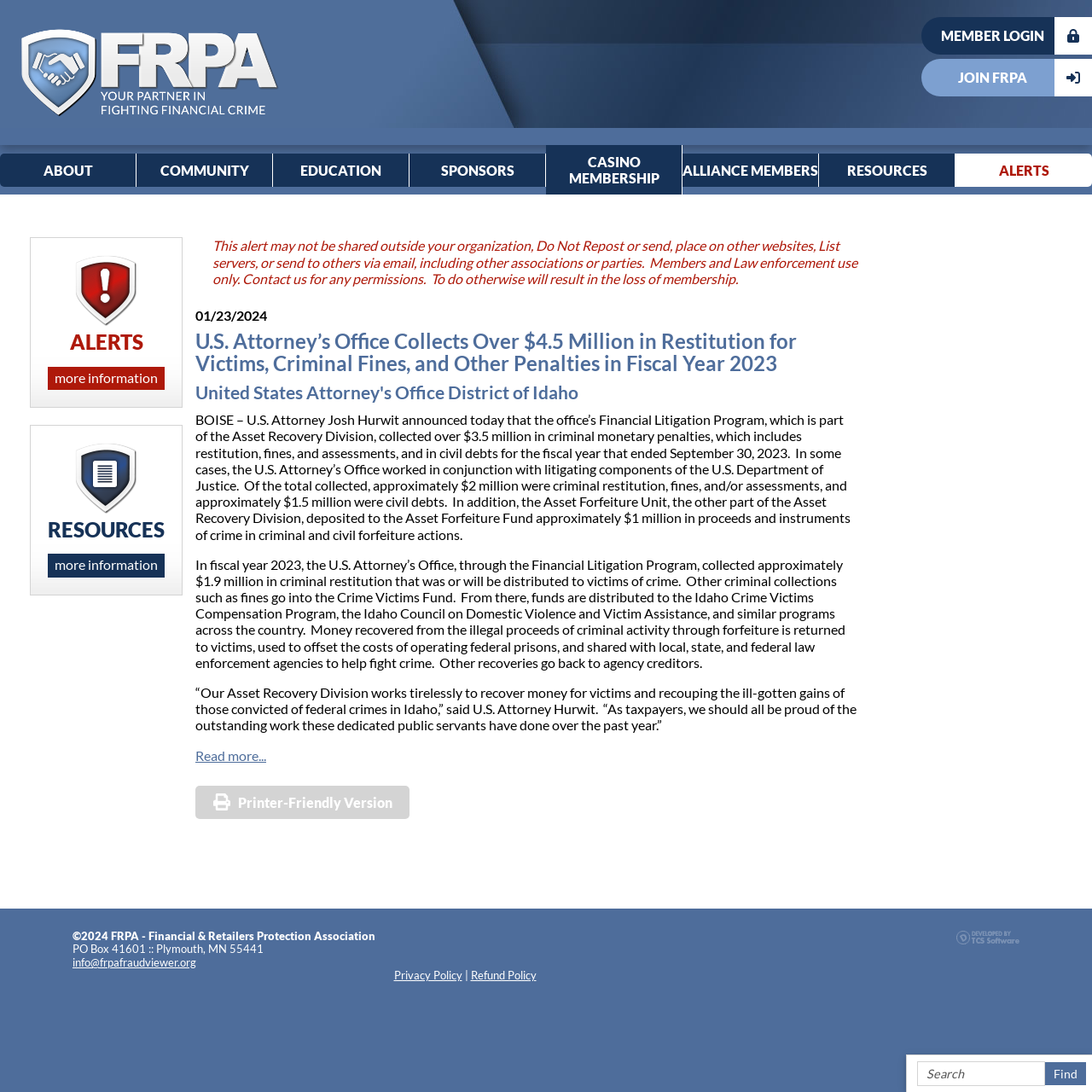Please indicate the bounding box coordinates of the element's region to be clicked to achieve the instruction: "Search for something". Provide the coordinates as four float numbers between 0 and 1, i.e., [left, top, right, bottom].

[0.84, 0.972, 0.957, 0.995]